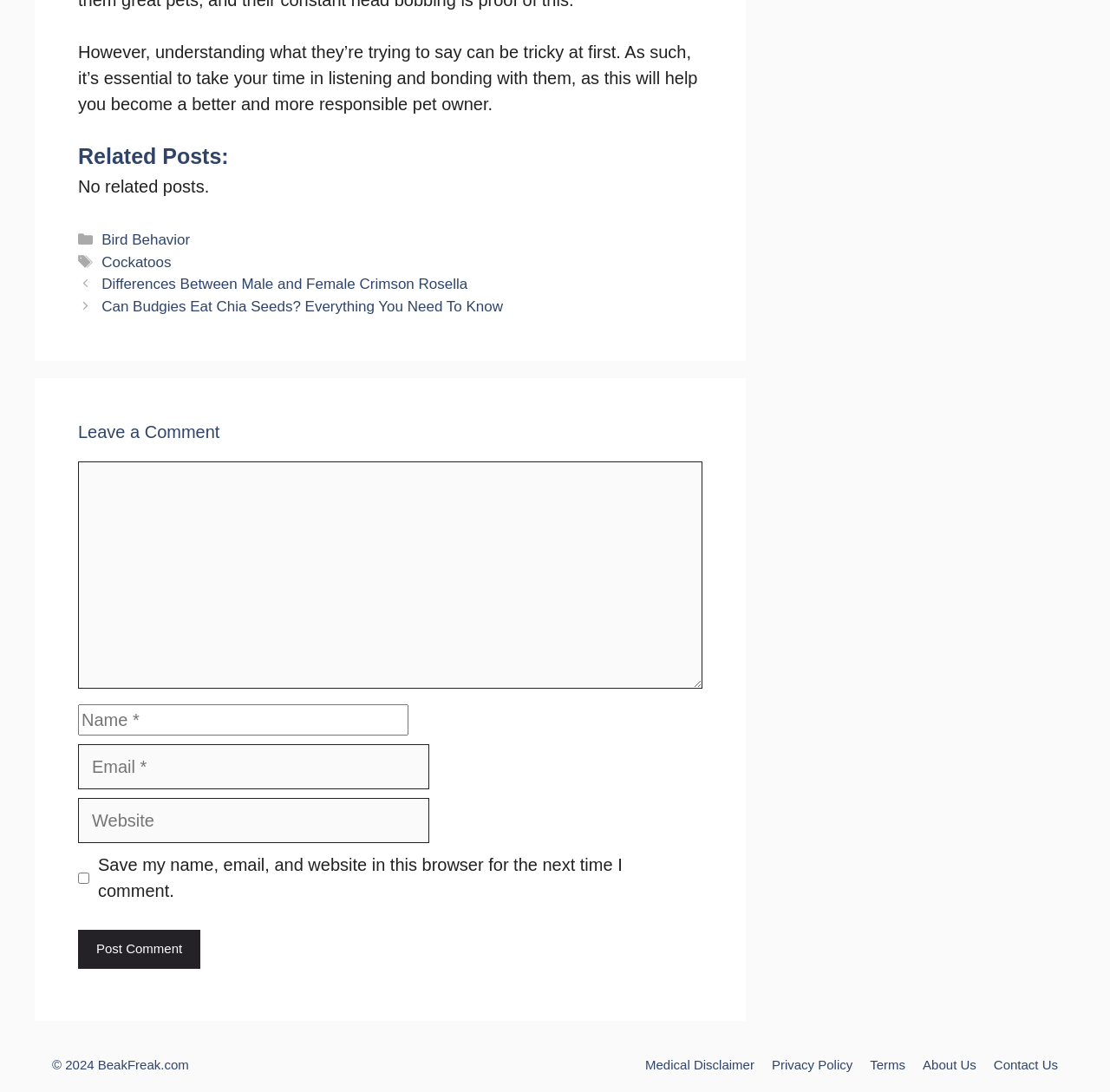Can you show the bounding box coordinates of the region to click on to complete the task described in the instruction: "Click the 'Bird Behavior' link"?

[0.092, 0.212, 0.171, 0.227]